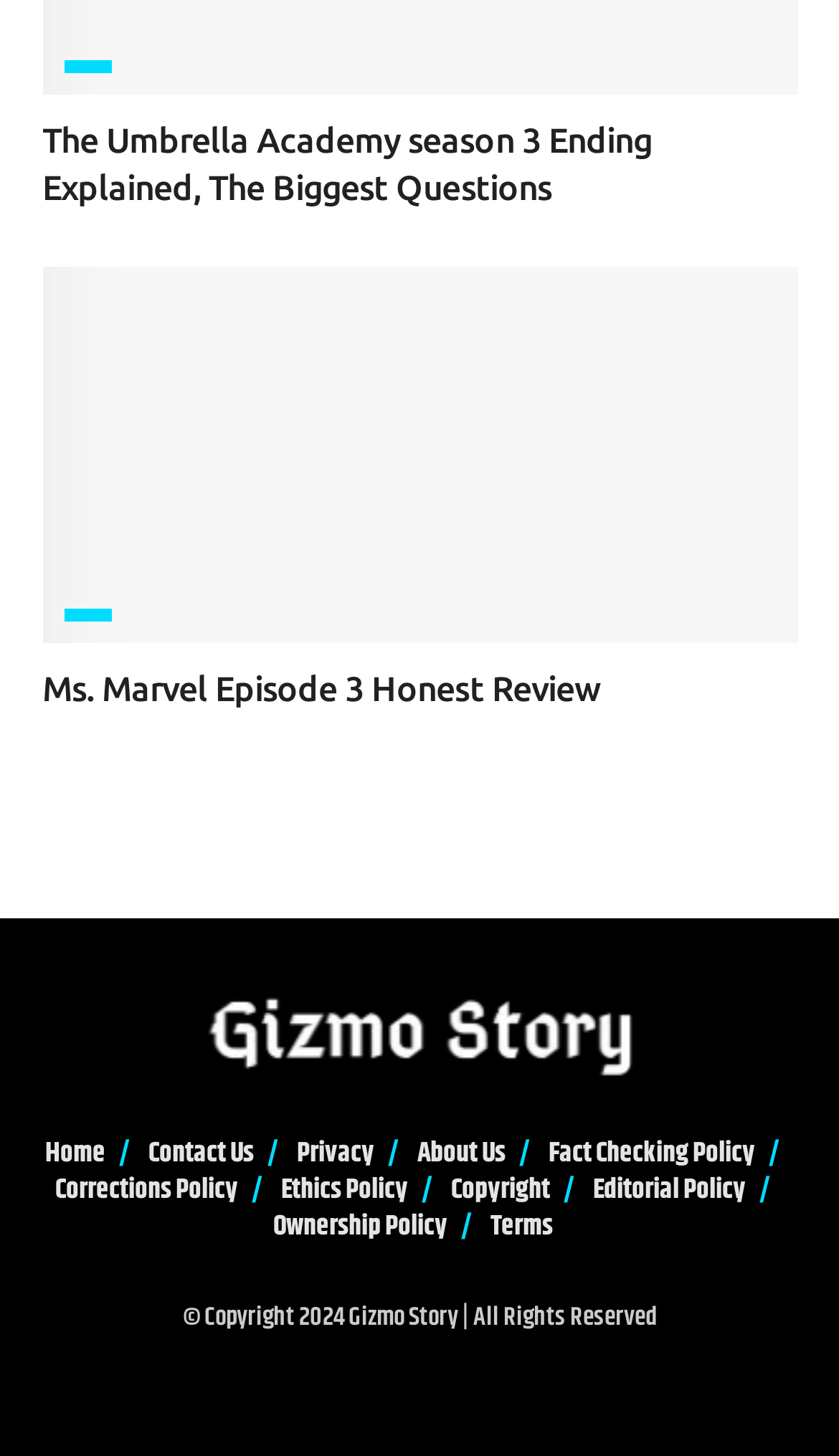Please identify the bounding box coordinates of the area I need to click to accomplish the following instruction: "Explore Marvel".

[0.05, 0.183, 0.95, 0.442]